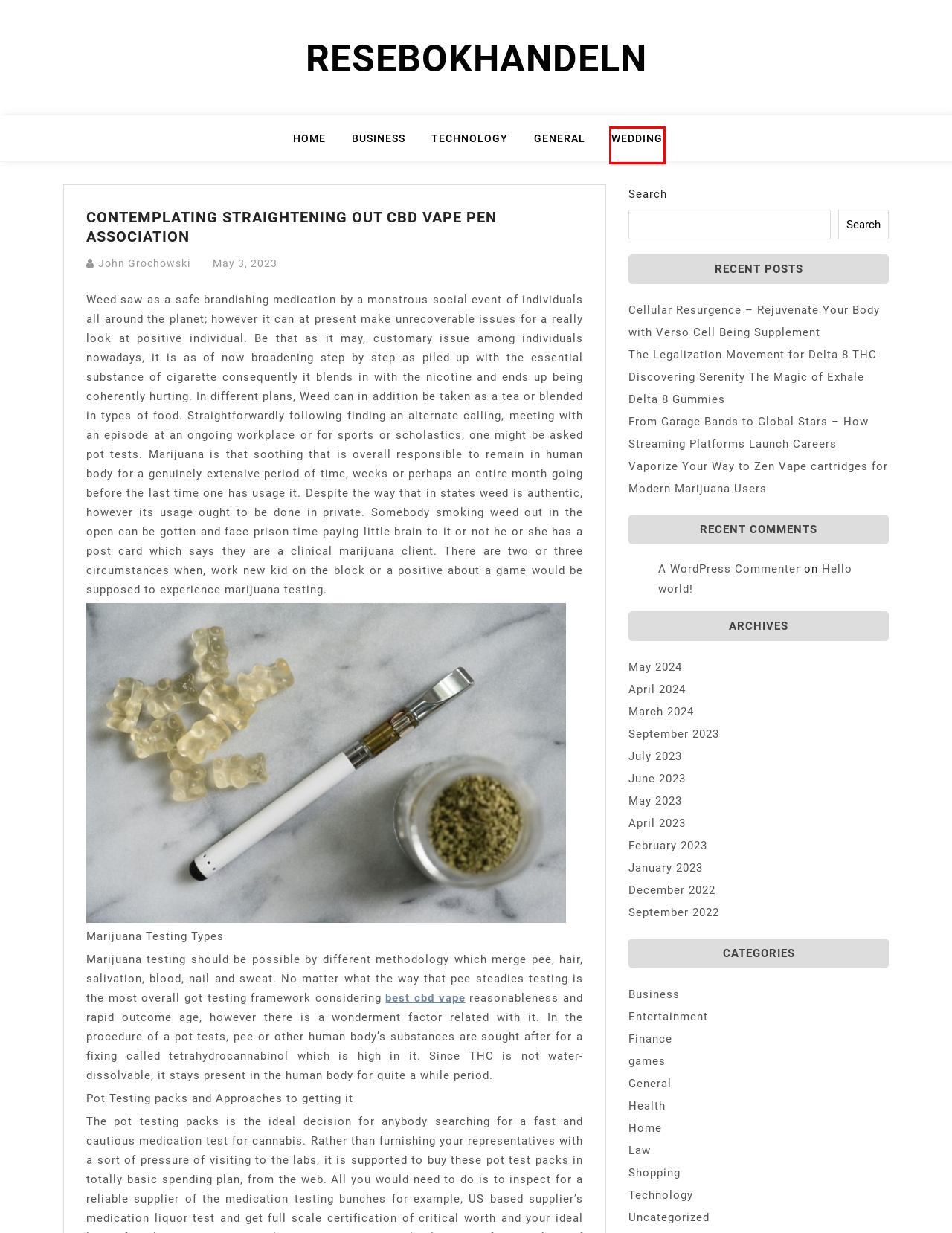You see a screenshot of a webpage with a red bounding box surrounding an element. Pick the webpage description that most accurately represents the new webpage after interacting with the element in the red bounding box. The options are:
A. Business – resebokhandeln
B. April 2023 – resebokhandeln
C. Hello world! – resebokhandeln
D. March 2024 – resebokhandeln
E. July 2023 – resebokhandeln
F. Wedding – resebokhandeln
G. May 2024 – resebokhandeln
H. General – resebokhandeln

F